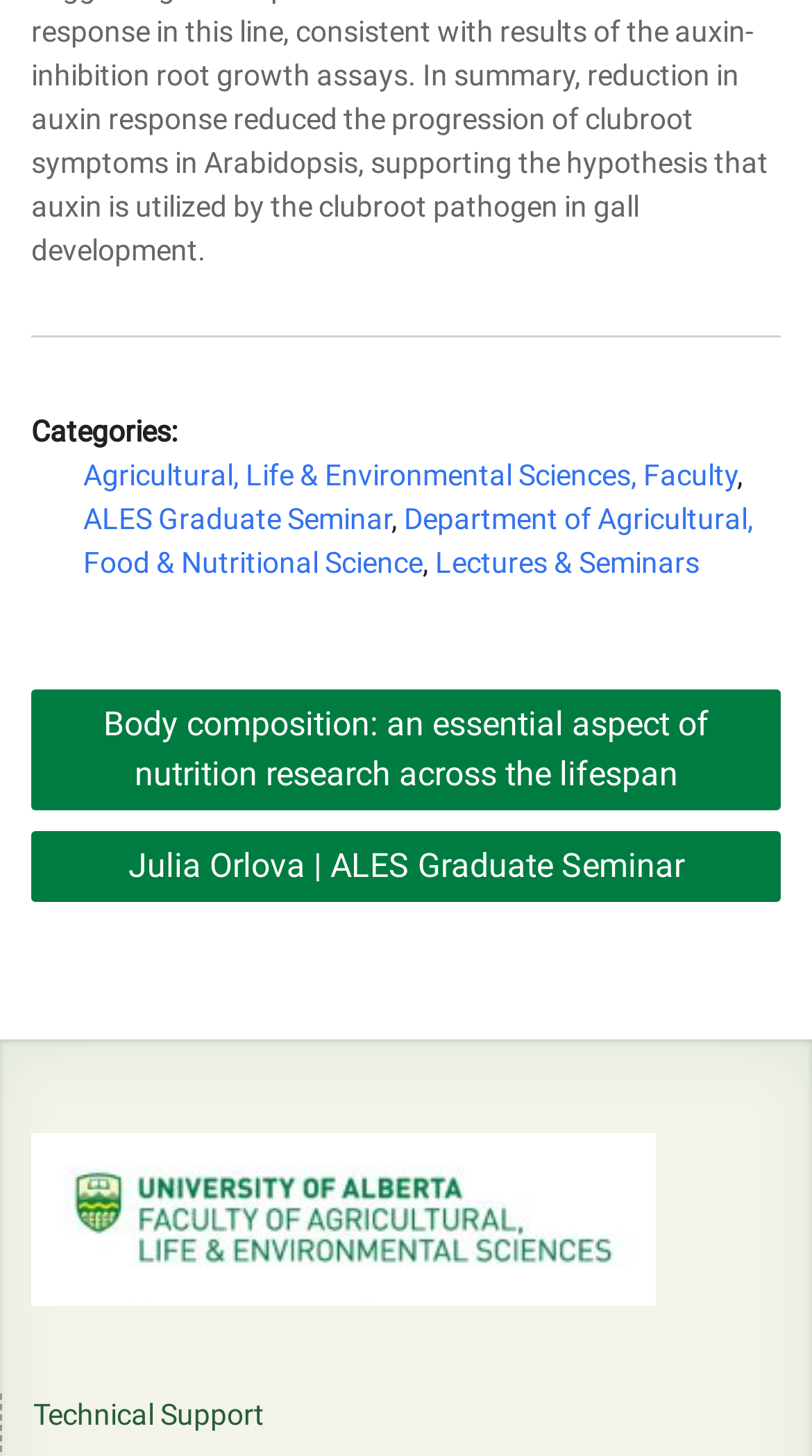Determine the bounding box coordinates of the clickable area required to perform the following instruction: "View categories". The coordinates should be represented as four float numbers between 0 and 1: [left, top, right, bottom].

[0.038, 0.284, 0.218, 0.307]